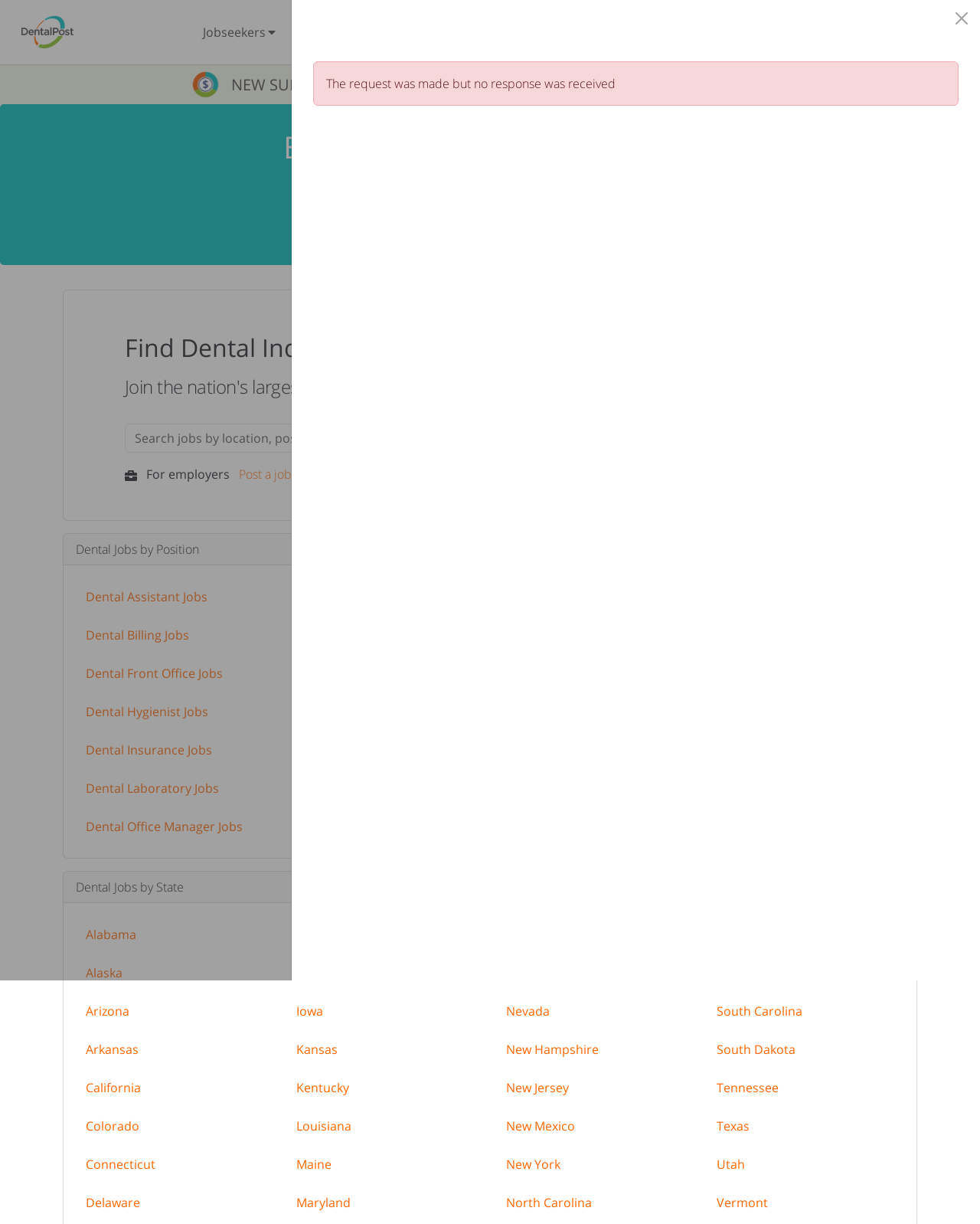Answer in one word or a short phrase: 
What is the purpose of this website?

Dental job search